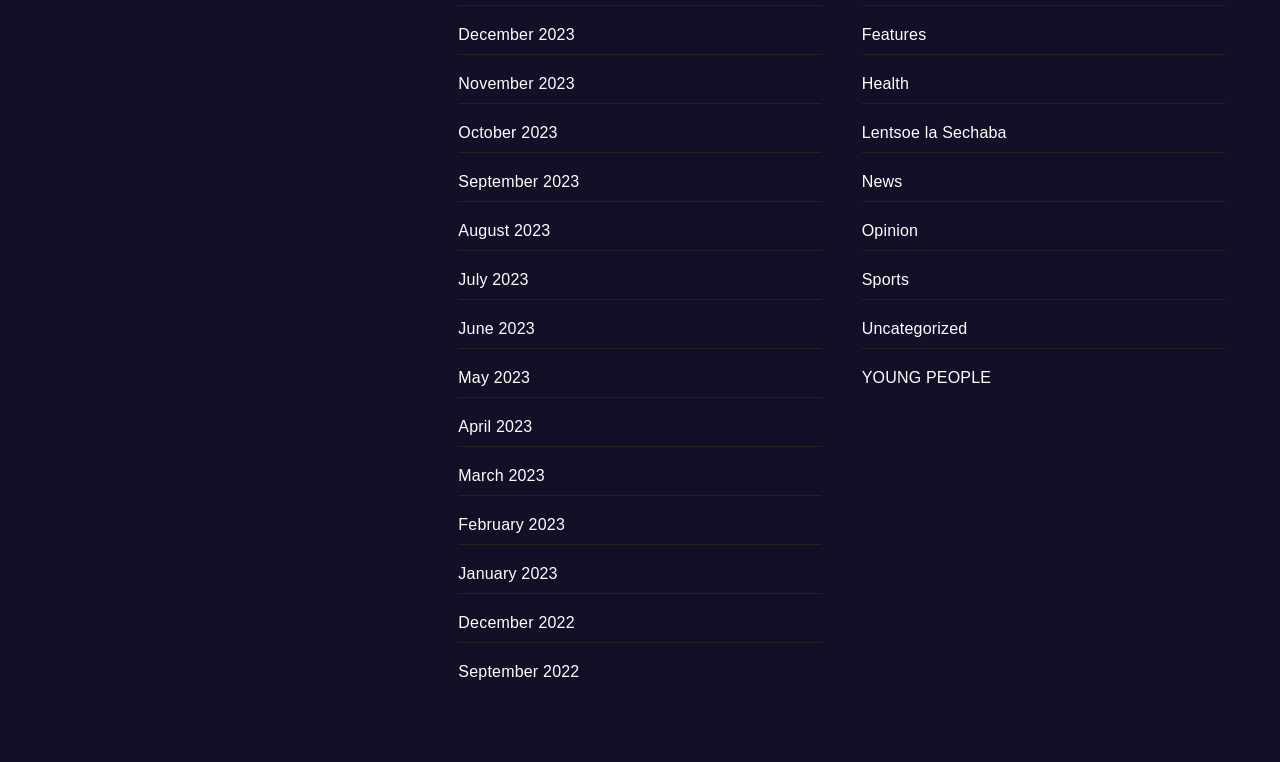Please give a succinct answer to the question in one word or phrase:
Is there a link to January 2023 on the webpage?

Yes